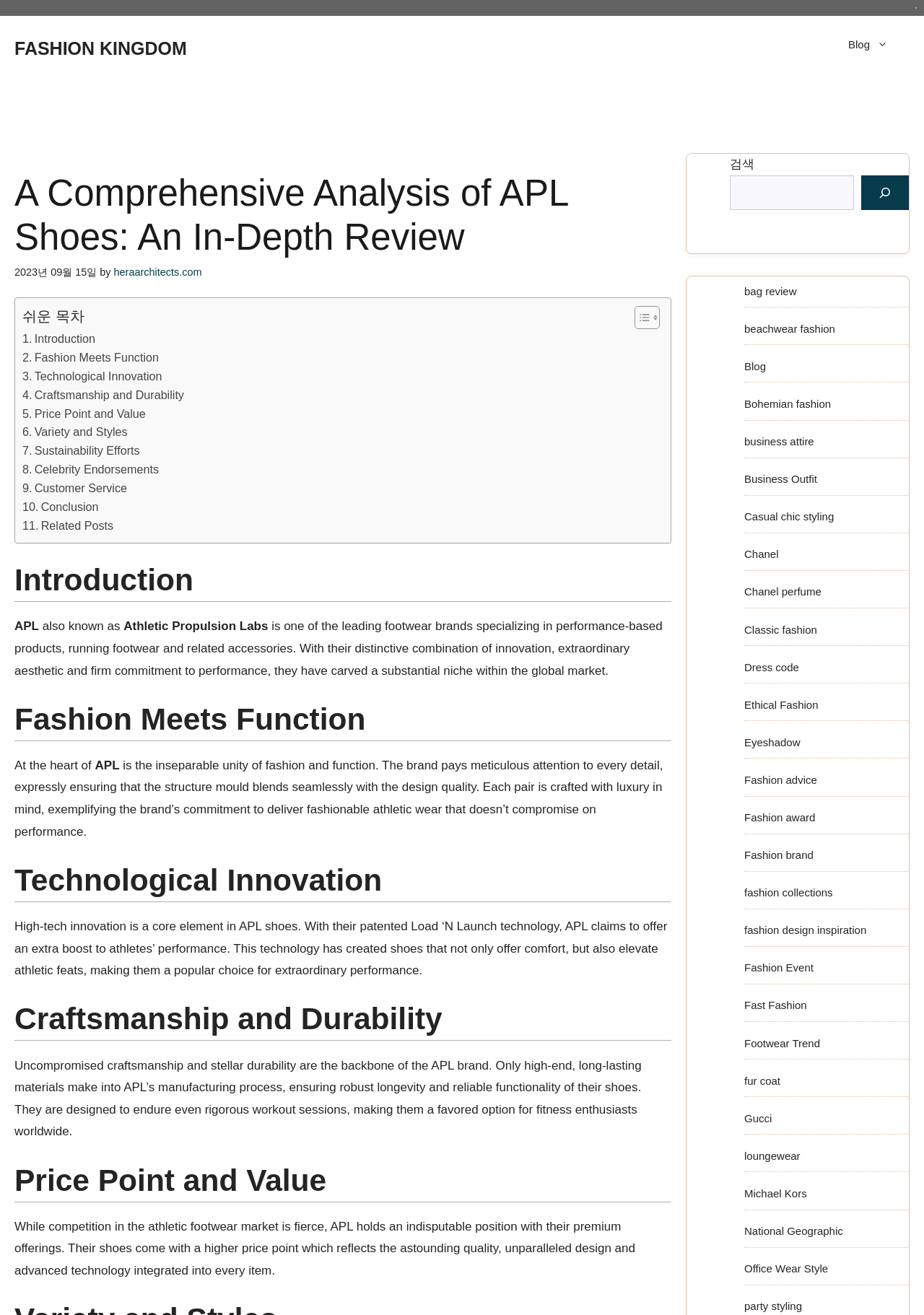What is the technology used in APL shoes?
Kindly offer a comprehensive and detailed response to the question.

According to the webpage, APL shoes use Load ‘N Launch technology, which is a patented technology that provides an extra boost to athletes’ performance, as mentioned in the Technological Innovation section.